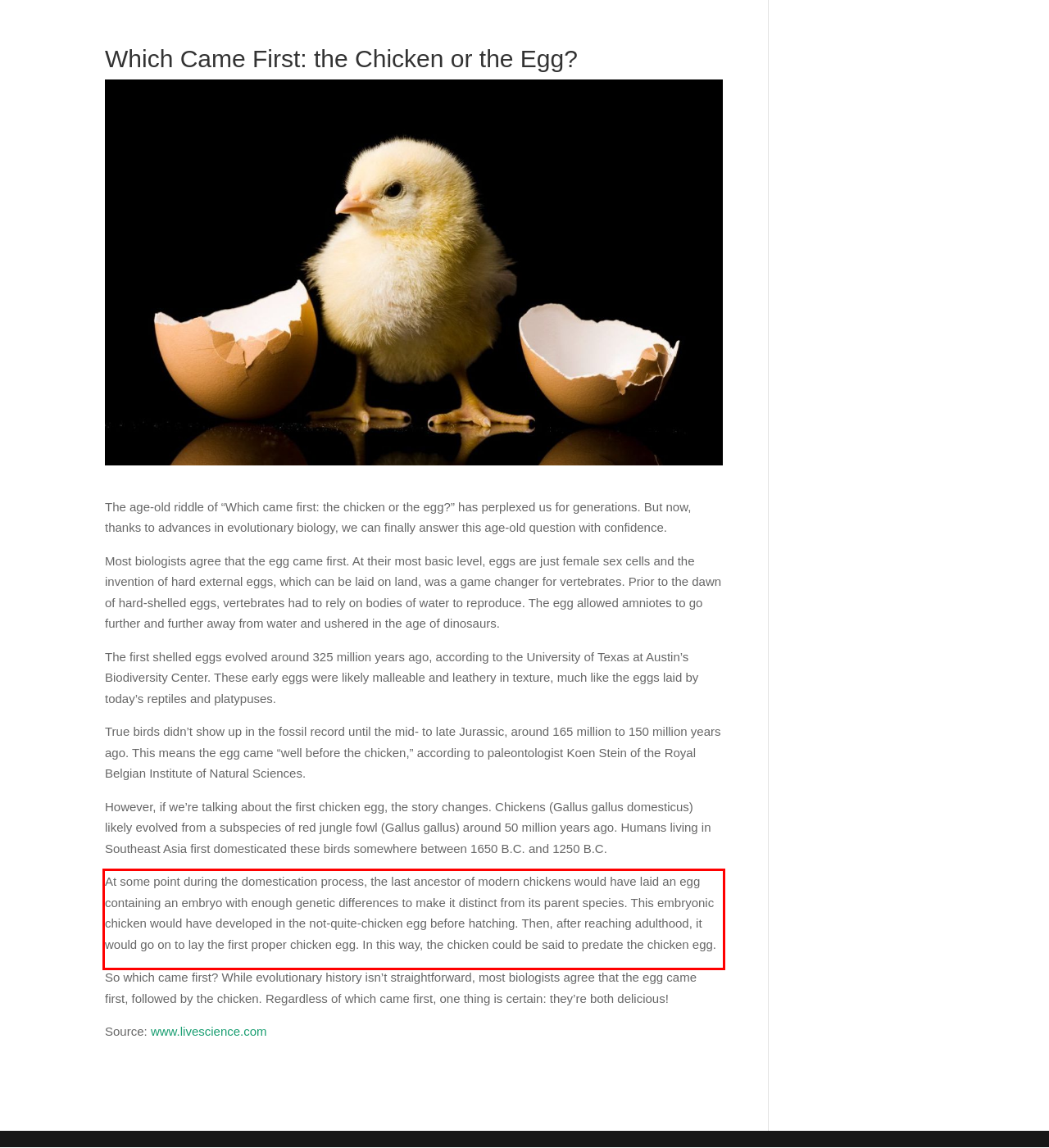You have a screenshot of a webpage with a UI element highlighted by a red bounding box. Use OCR to obtain the text within this highlighted area.

At some point during the domestication process, the last ancestor of modern chickens would have laid an egg containing an embryo with enough genetic differences to make it distinct from its parent species. This embryonic chicken would have developed in the not-quite-chicken egg before hatching. Then, after reaching adulthood, it would go on to lay the first proper chicken egg. In this way, the chicken could be said to predate the chicken egg.